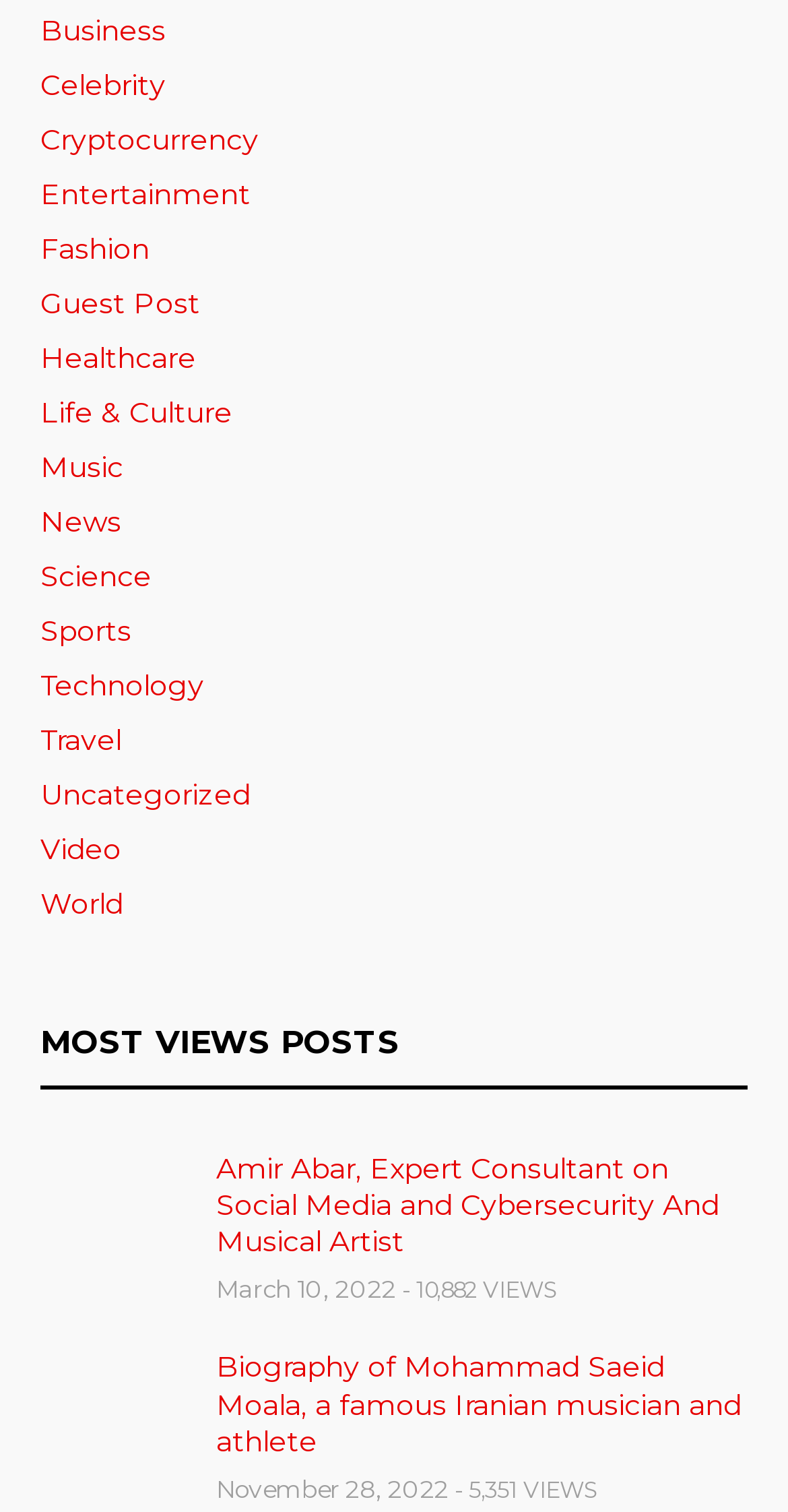Find the bounding box coordinates of the element you need to click on to perform this action: 'View the post 'Amir Abar, Expert Consultant on Social Media and Cybersecurity And Musical Artist''. The coordinates should be represented by four float values between 0 and 1, in the format [left, top, right, bottom].

[0.051, 0.76, 0.244, 0.837]